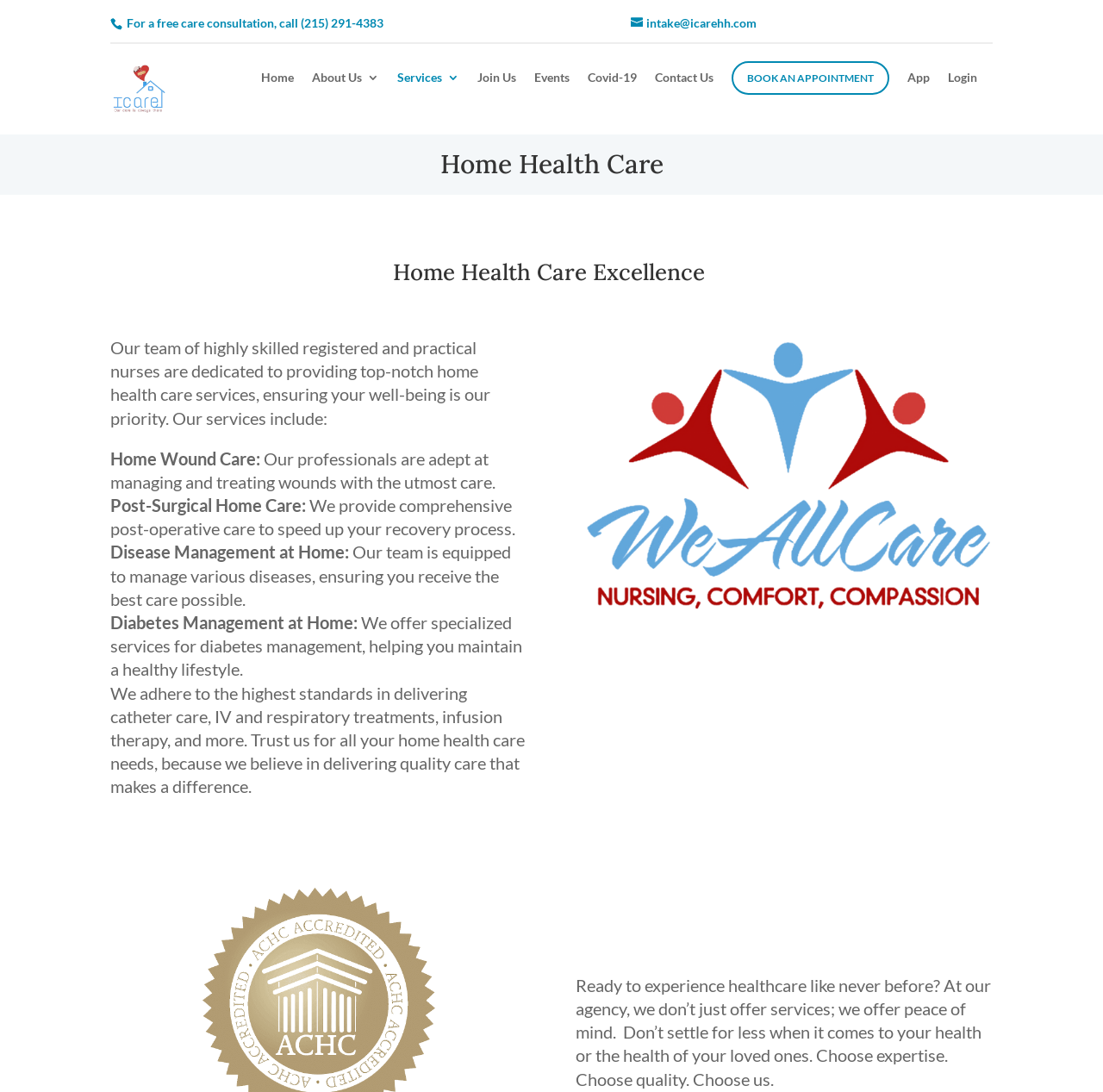Give a comprehensive overview of the webpage, including key elements.

The webpage is about ICare Home Health, a home health care service provider. At the top, there is a phone number and an email address for a free care consultation. Below that, there is a logo of ICare Home Health, which is an image, accompanied by a link to the homepage. 

To the right of the logo, there is a navigation menu with links to various pages, including Home, About Us, Services, Join Us, Events, Covid-19, Contact Us, and Login. There is also a search bar at the top right corner of the page.

The main content of the page is divided into two sections. The left section has a heading "Home Health Care" and describes the services provided by ICare Home Health, including home wound care, post-surgical home care, disease management at home, and diabetes management at home. Each service is described in a few sentences.

The right section has an image that takes up most of the space. Below the image, there is a paragraph that encourages users to choose ICare Home Health for their healthcare needs, promising peace of mind and high-quality services.

At the very bottom of the page, there is a call-to-action link to book an appointment.